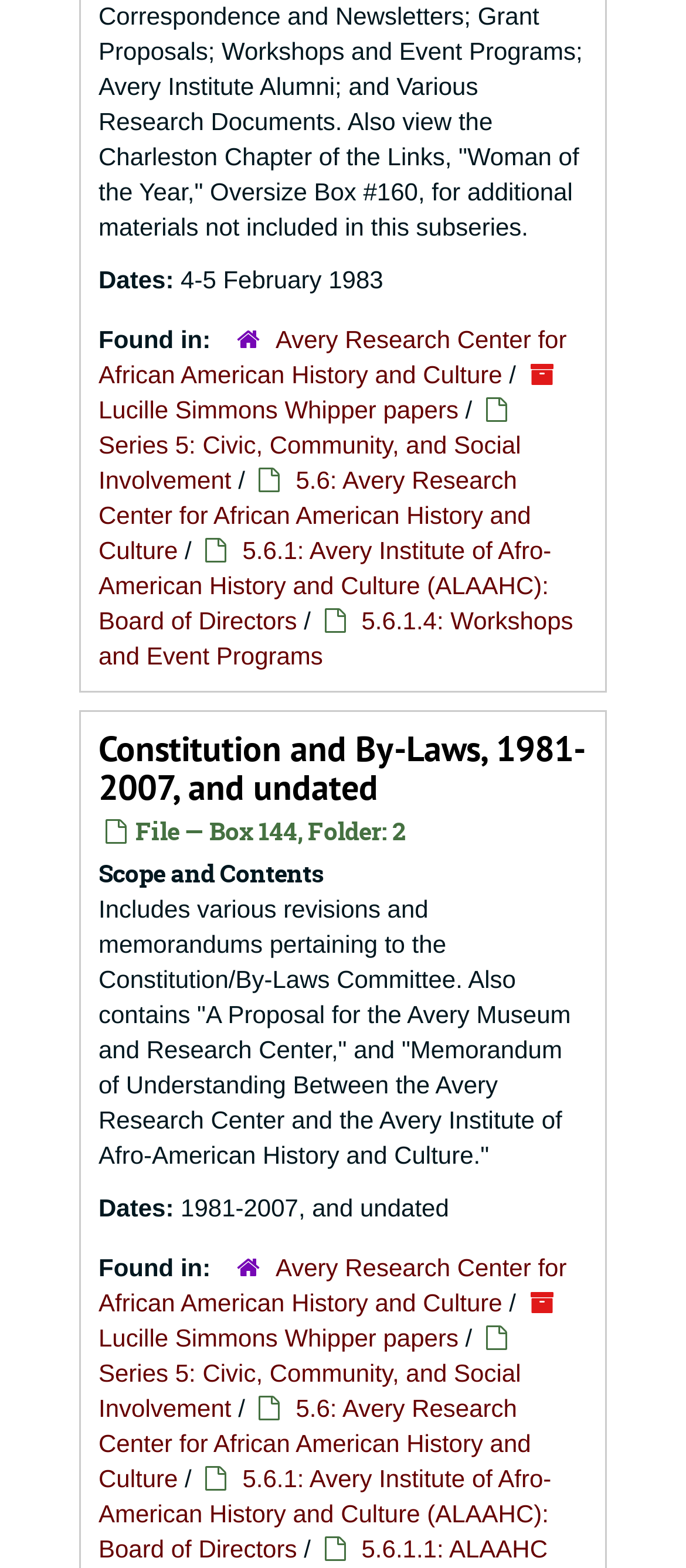What is the date range of the Constitution and By-Laws?
Respond to the question with a single word or phrase according to the image.

1981-2007, and undated